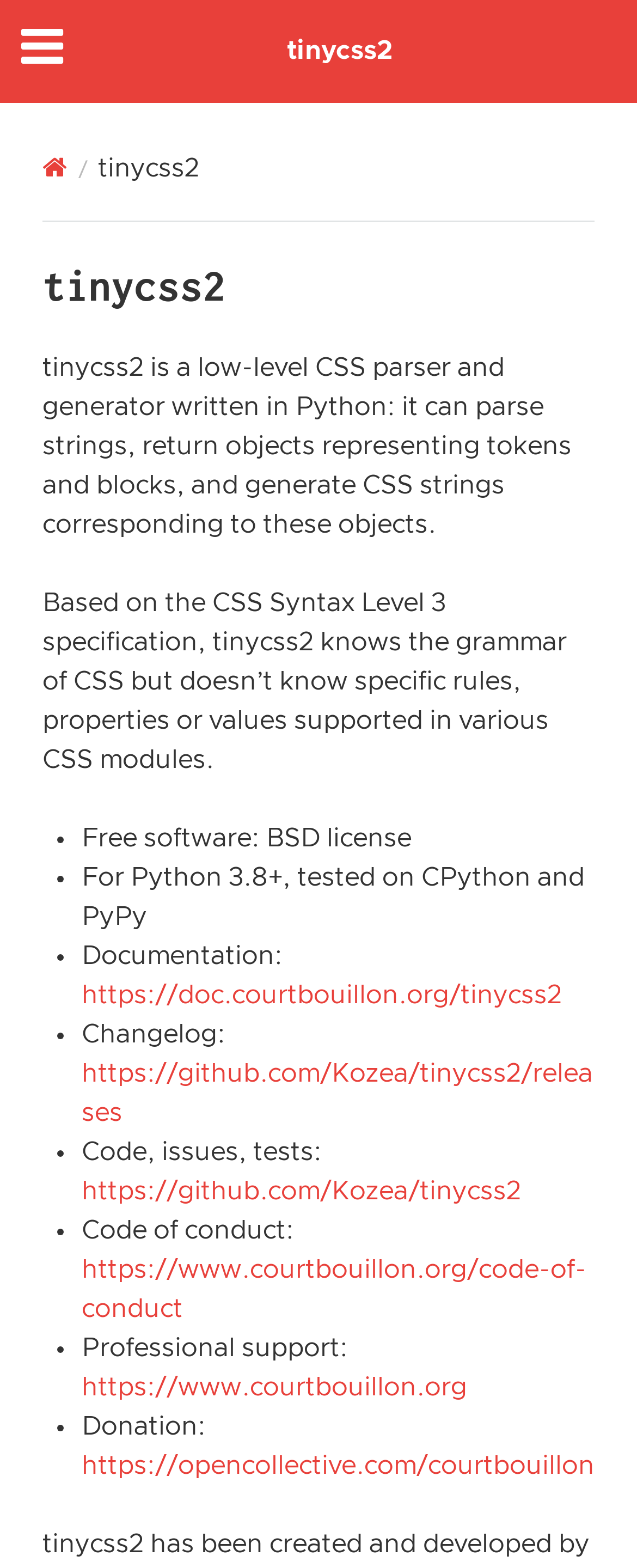What is the version of Python supported?
Give a thorough and detailed response to the question.

The version of Python supported can be found in the list of bullet points, which mentions 'For Python 3.8+, tested on CPython and PyPy'.